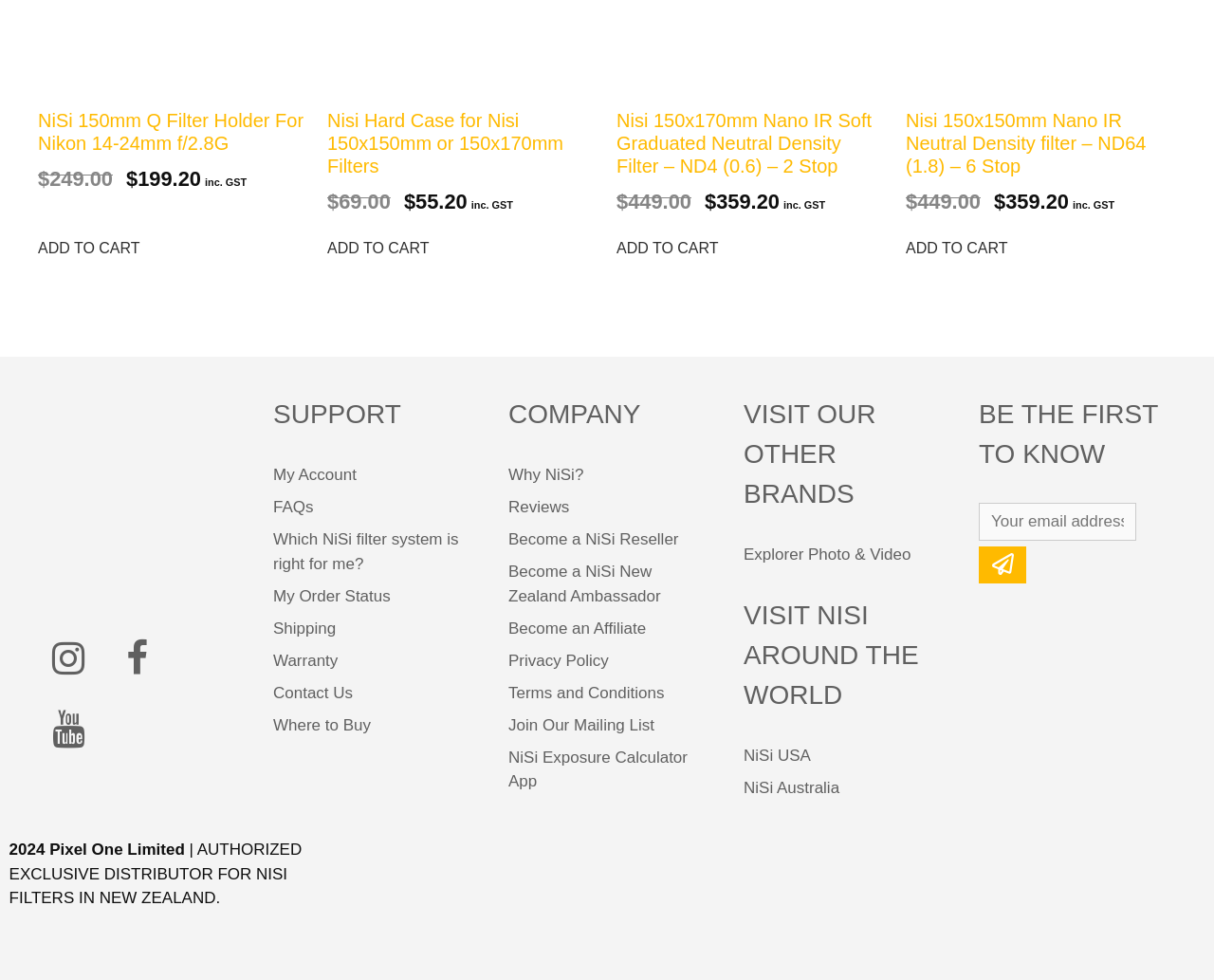Identify the bounding box coordinates of the area you need to click to perform the following instruction: "Subscribe to newsletter".

[0.806, 0.558, 0.845, 0.595]